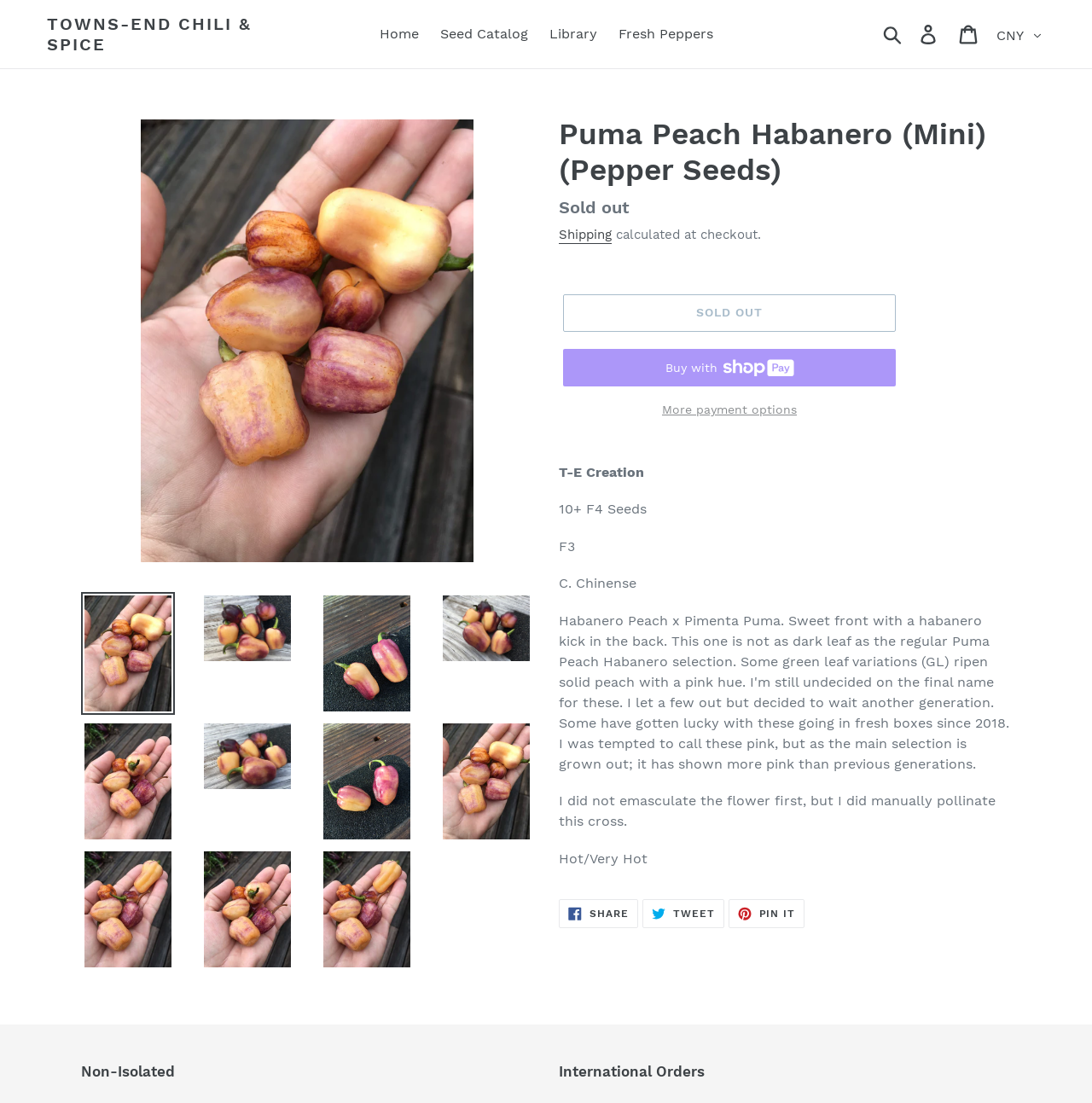Articulate a detailed summary of the webpage's content and design.

This webpage is about a product called "Puma Peach Habanero (Mini) (Pepper Seeds)" from Towns-End Chili & Spice. At the top, there is a navigation bar with links to "Home", "Seed Catalog", "Library", "Fresh Peppers", and a search button. On the right side of the navigation bar, there are links to "Log in" and "Cart", as well as a currency dropdown menu.

Below the navigation bar, there is a main section that takes up most of the page. On the left side of this section, there is a large image of the pepper seeds, with multiple smaller images of the same product below it. These smaller images are links to load the image into a gallery viewer.

On the right side of the main section, there is a heading that reads "Puma Peach Habanero (Mini) (Pepper Seeds)". Below this heading, there is a description list with a regular price listed as "Sold out". There are also links to "Shipping" and a static text that reads "calculated at checkout".

Further down, there are three buttons: "SOLD OUT", "Buy now with ShopPay", and "More payment options". The "Buy now with ShopPay" button has a small image next to it.

Below the buttons, there is a section with product information. The text describes the product as "T-E Creation 10+ F4 Seeds F3 C. Chinense Habanero Peach x Pimenta Puma" and provides details about the seeds, including their heat level and pollination method.

At the bottom of the page, there are social media links to share the product on Facebook, Twitter, and Pinterest, as well as a static text that reads "Non-Isolated" and another that reads "International Orders".